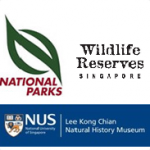What is the mission of Wildlife Reserves Singapore?
From the details in the image, provide a complete and detailed answer to the question.

According to the caption, the logo of Wildlife Reserves Singapore emphasizes its mission to protect and manage wildlife and natural habitats, highlighting the organization's commitment to conservation and preservation of Singapore's natural heritage.